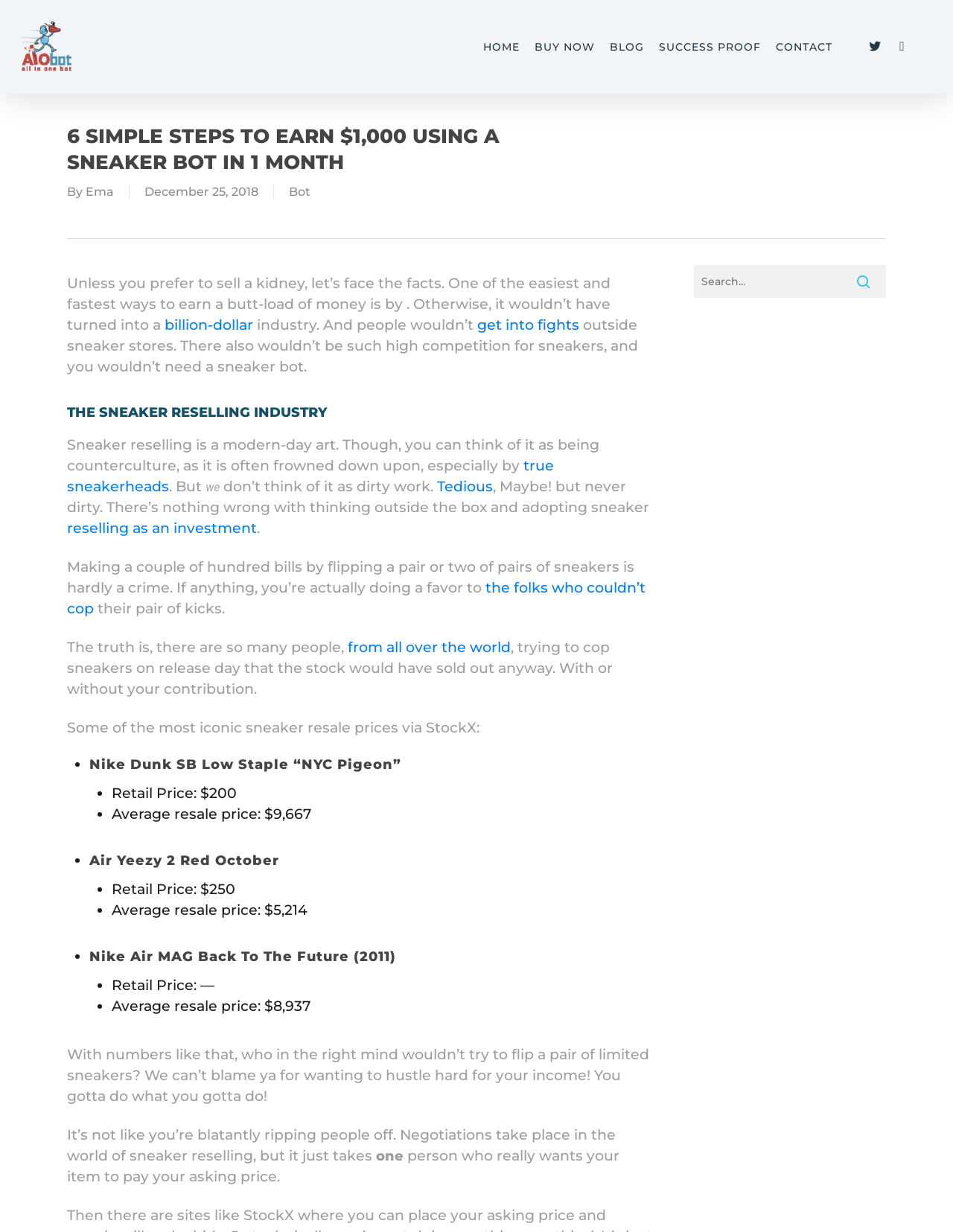How much can you earn by flipping a pair of limited sneakers?
Using the image as a reference, give a one-word or short phrase answer.

$1,000